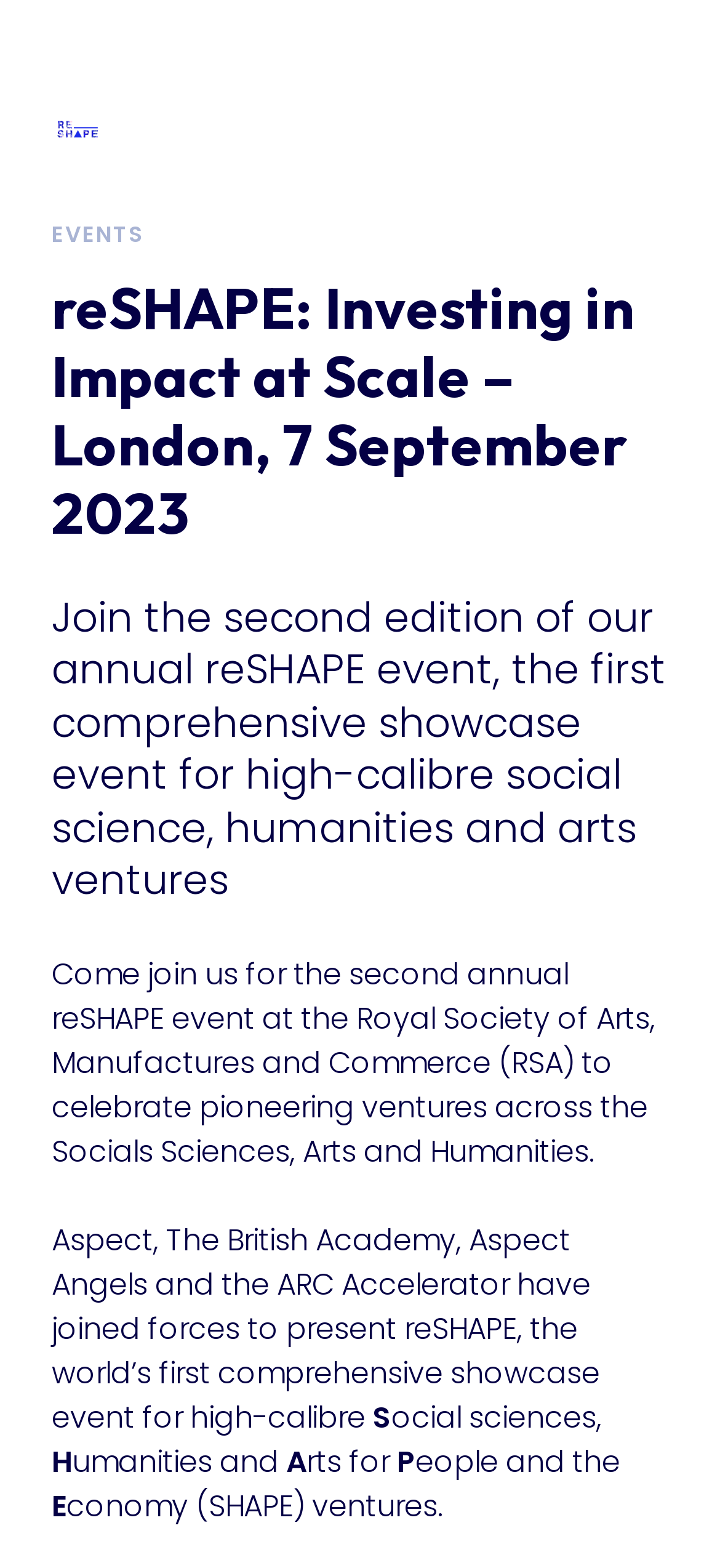Provide a one-word or brief phrase answer to the question:
What is the date of the reSHAPE event?

7 September 2023